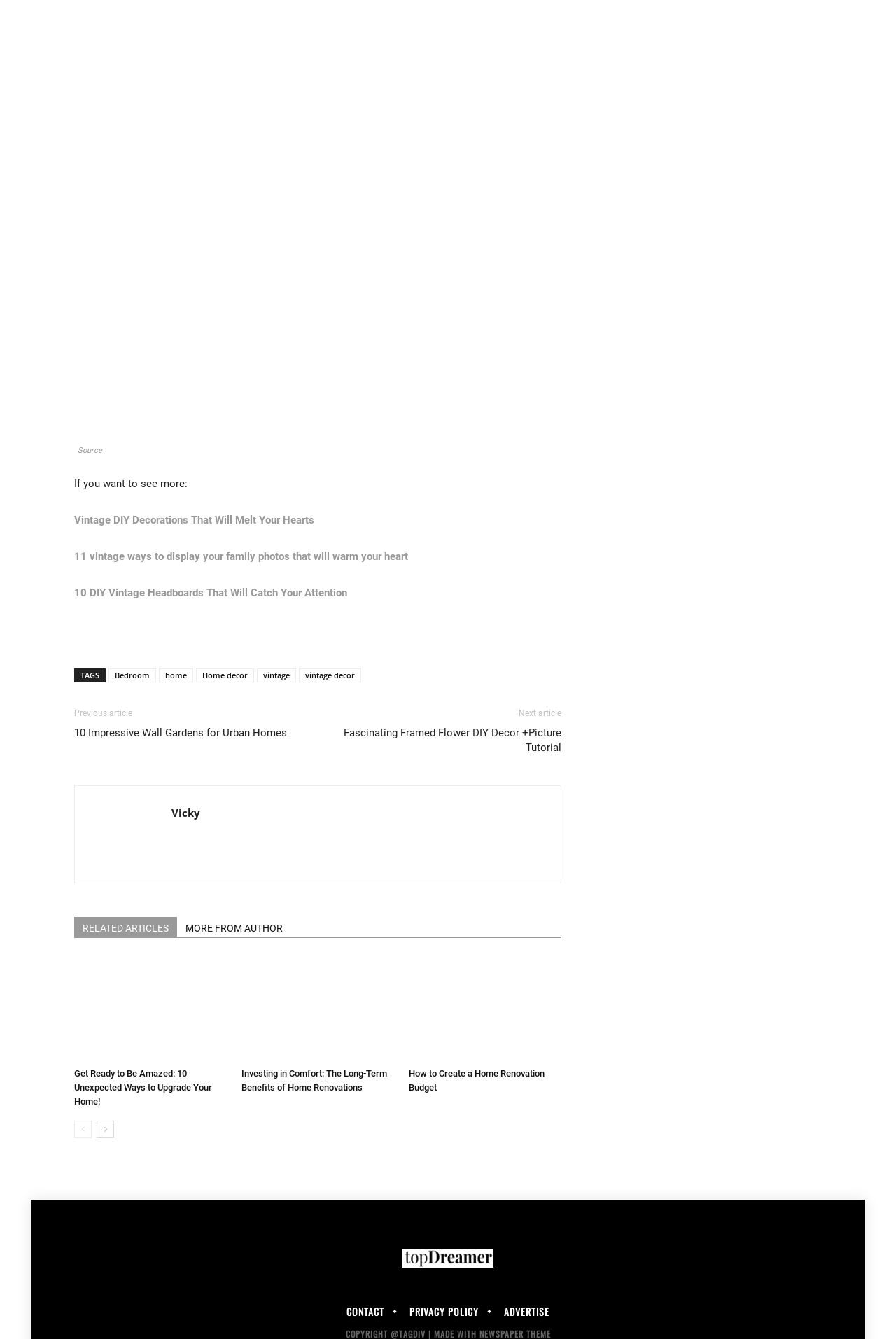Determine the bounding box coordinates for the area that should be clicked to carry out the following instruction: "Click on the 'Mental Health' link".

None